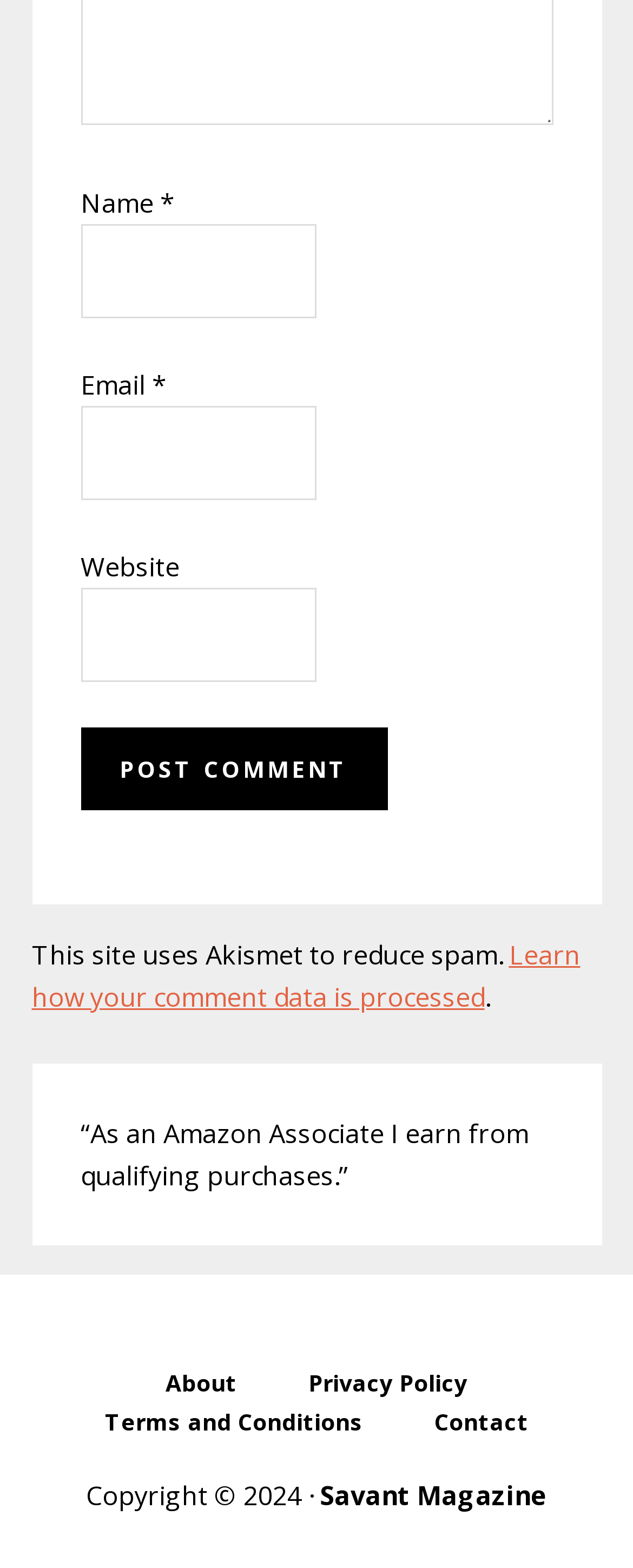What is the purpose of the 'Post Comment' button?
Look at the image and respond with a one-word or short-phrase answer.

To submit a comment